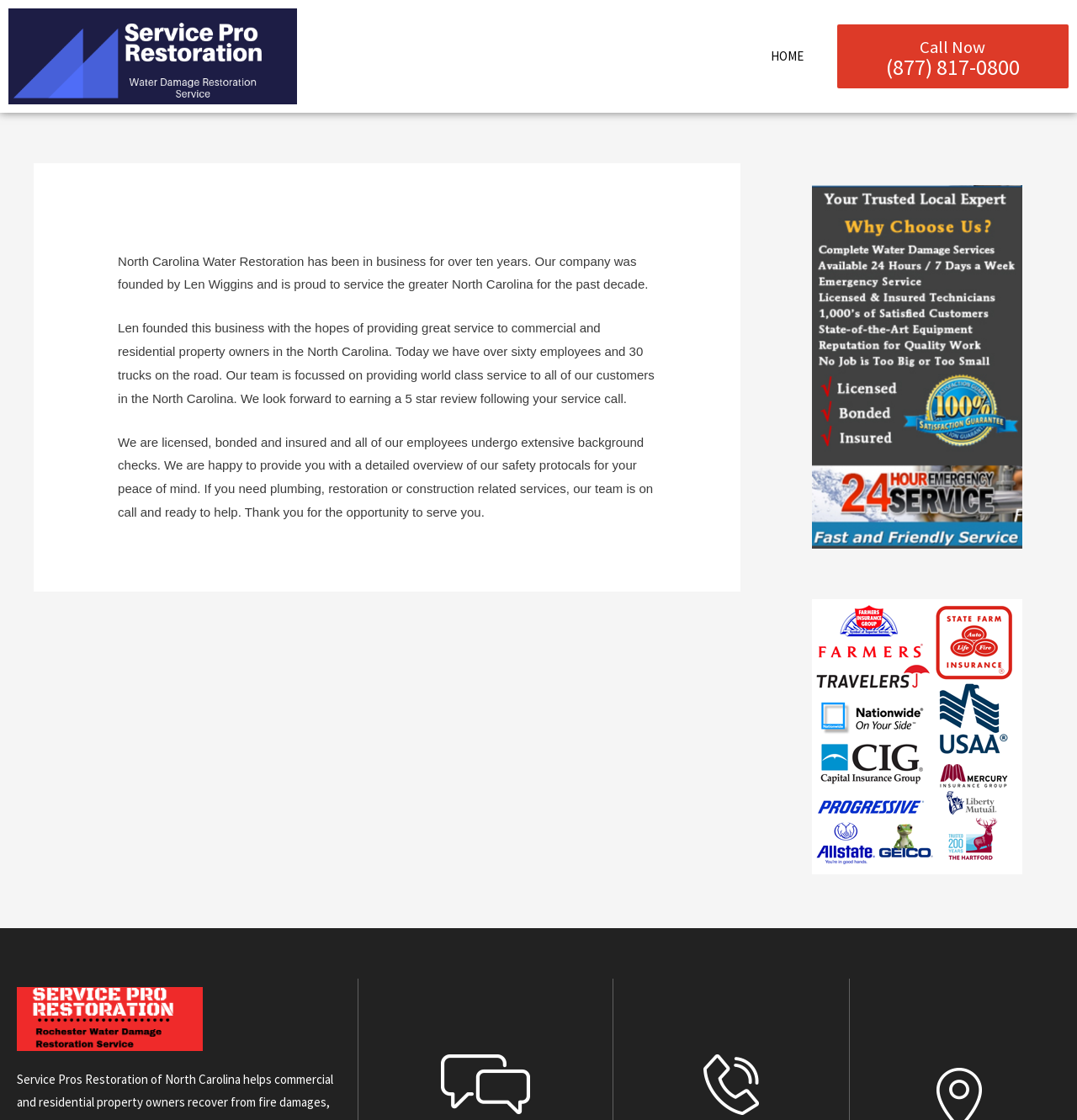Please look at the image and answer the question with a detailed explanation: How many employees does the company have?

The number of employees is mentioned in the second paragraph of the article, which states 'Today we have over sixty employees and 30 trucks on the road.'